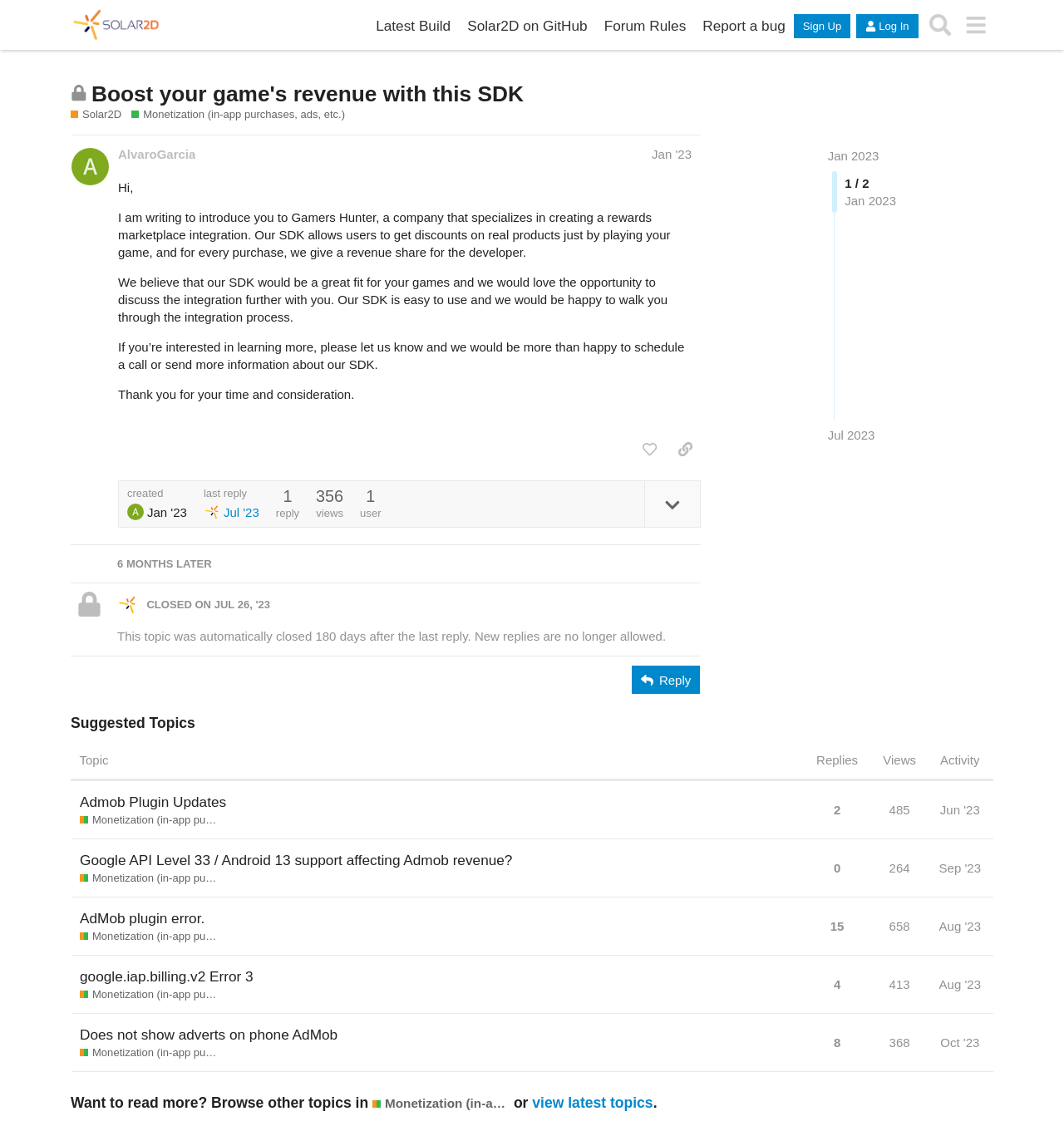Utilize the details in the image to give a detailed response to the question: What is the purpose of Gamers Hunter's SDK?

According to the text, Gamers Hunter's SDK allows users to get discounts on real products just by playing games, and for every purchase, it gives a revenue share for the developer.